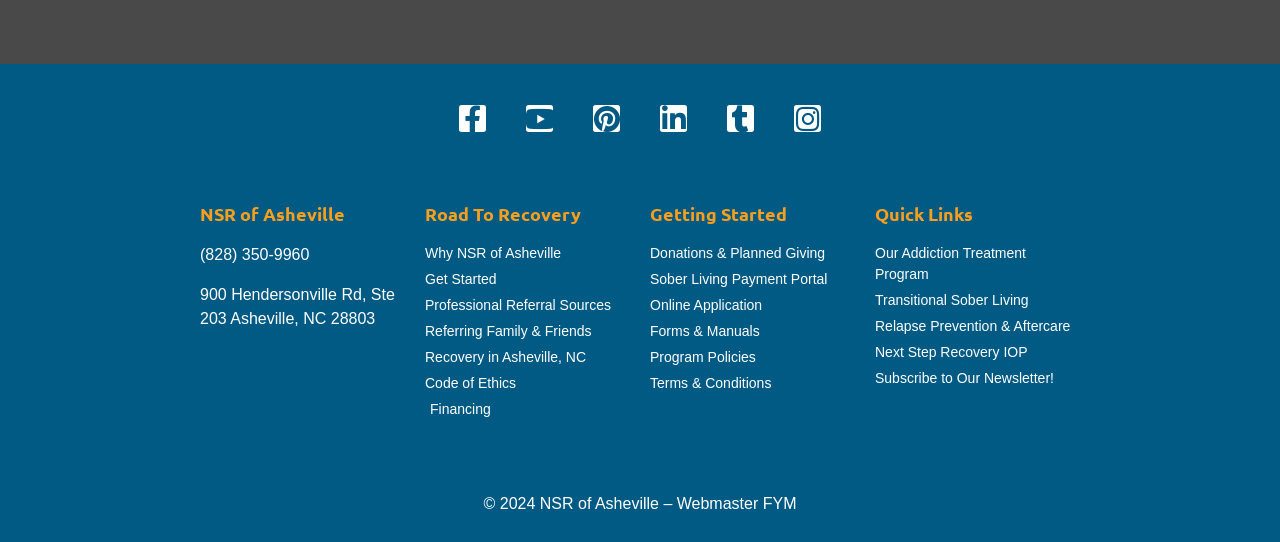Predict the bounding box of the UI element based on the description: "Tumblr". The coordinates should be four float numbers between 0 and 1, formatted as [left, top, right, bottom].

[0.568, 0.194, 0.589, 0.244]